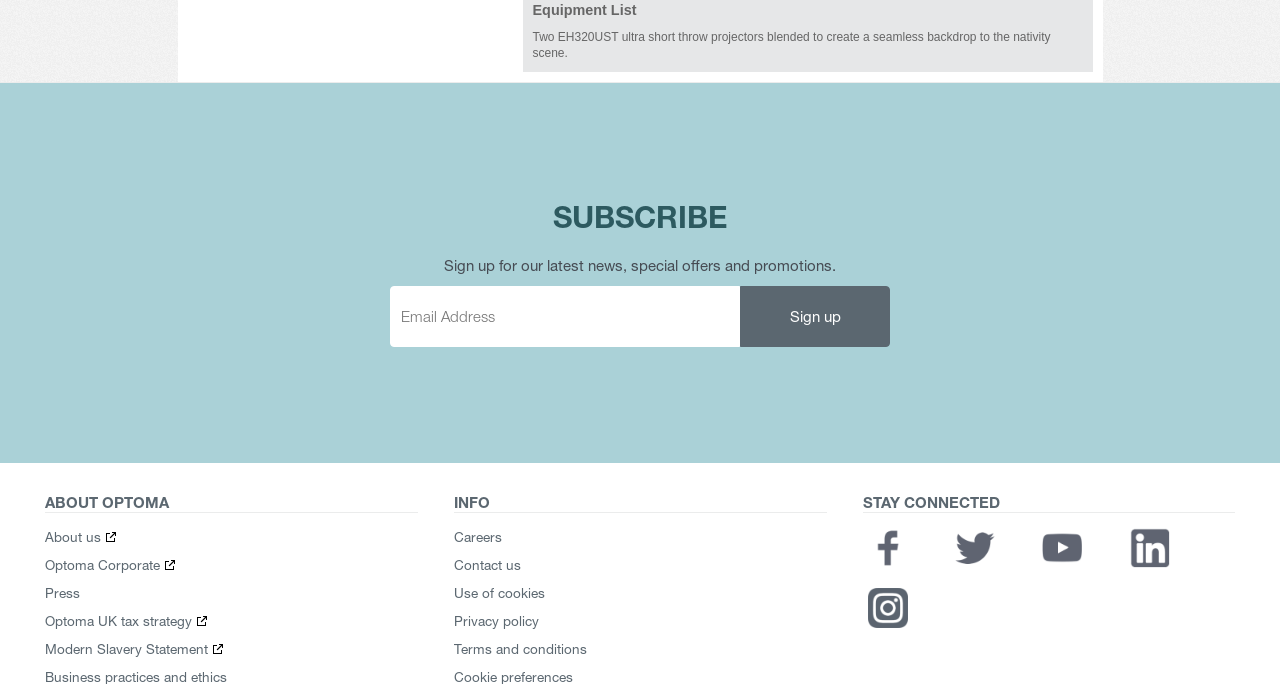Use a single word or phrase to answer the following:
What is the purpose of the 'Sign up' link?

Subscribe to newsletter